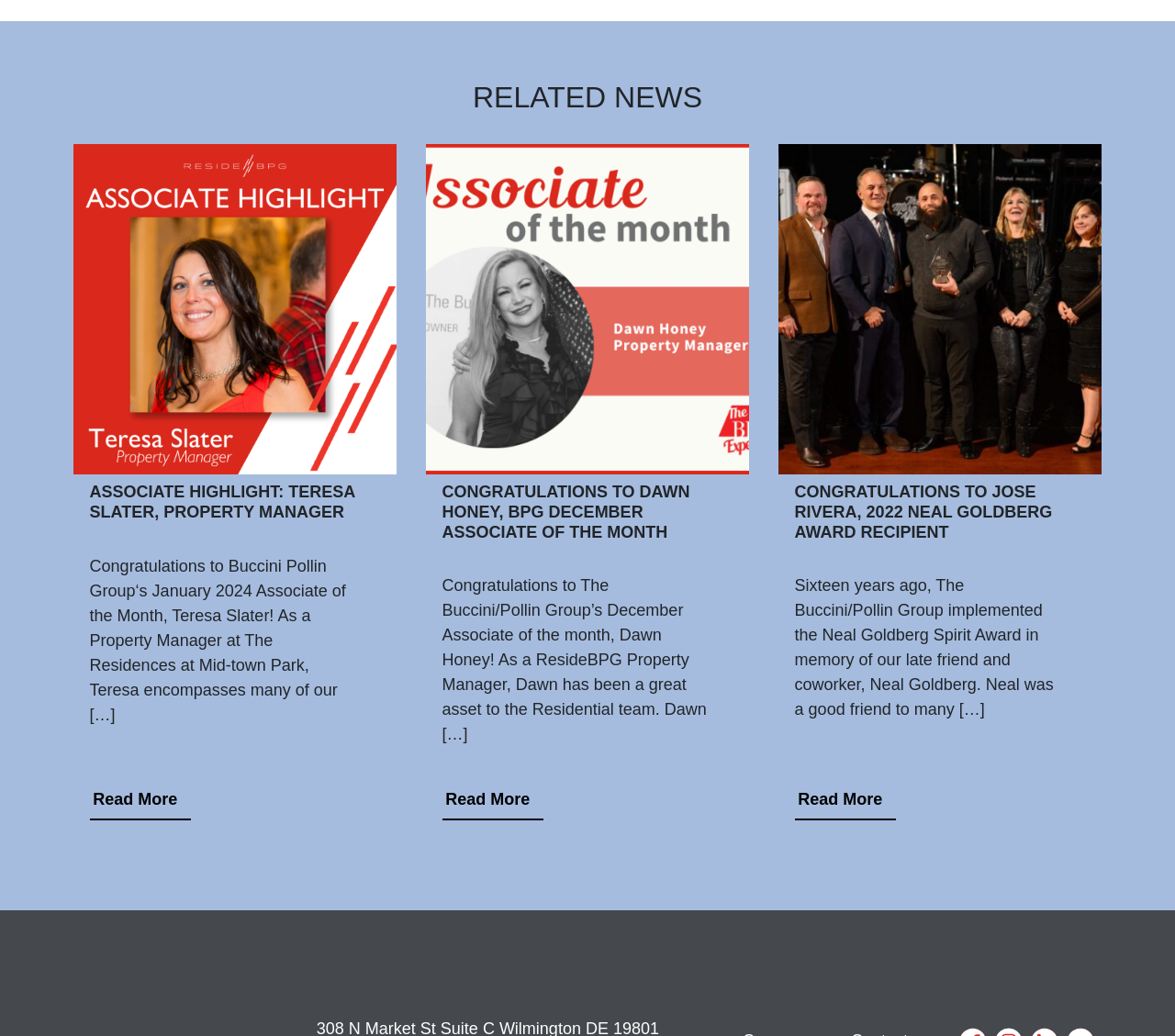Please provide a comprehensive response to the question based on the details in the image: What is the common action for all associate highlights?

Each associate highlight has a 'Read More' link, which suggests that users can click on it to read more about the associate highlight. This common action is evident from the link elements with bounding box coordinates [0.076, 0.75, 0.162, 0.792], [0.376, 0.75, 0.462, 0.792], and [0.676, 0.75, 0.762, 0.792].